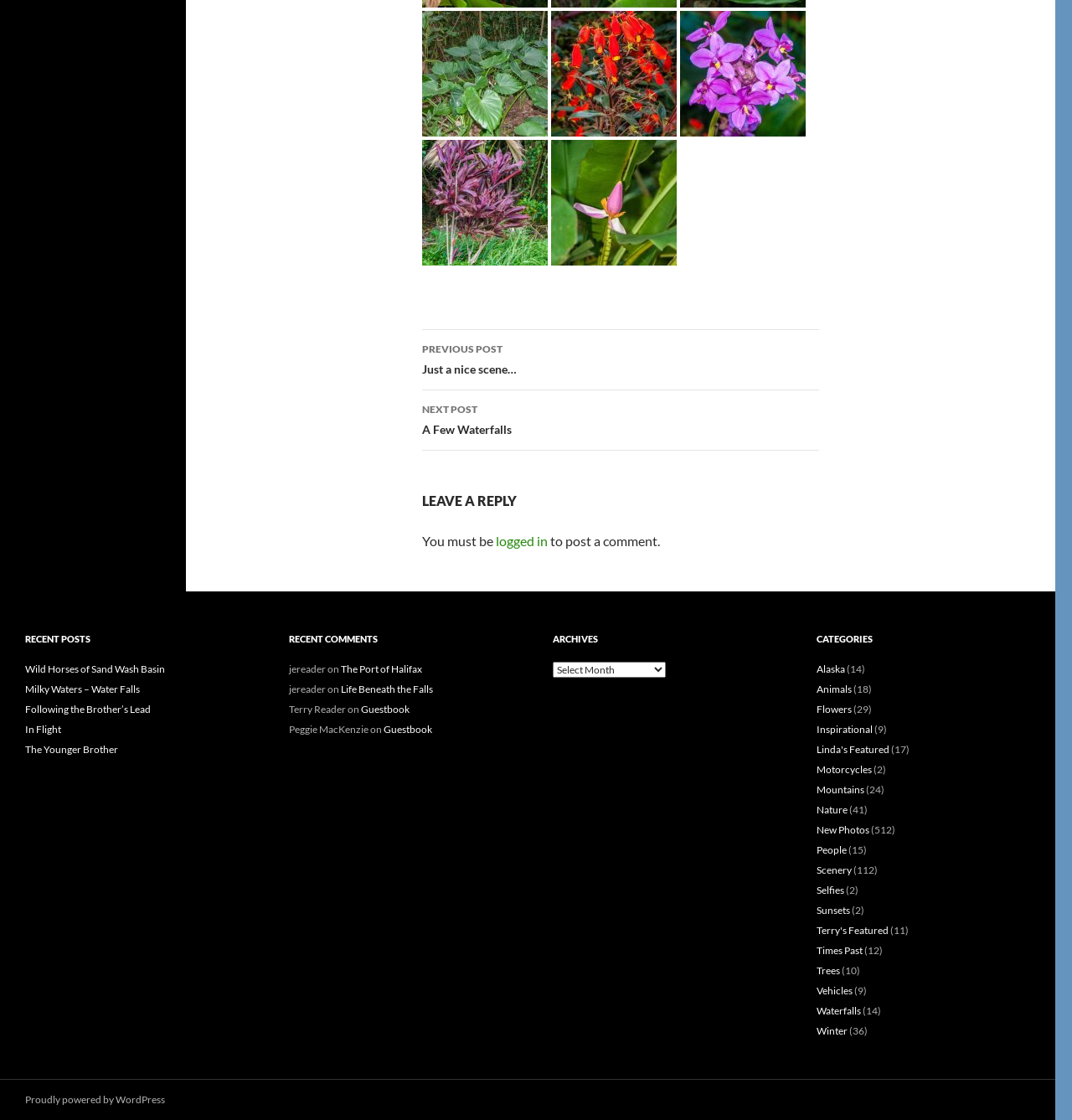How many recent posts are listed?
Please respond to the question with a detailed and well-explained answer.

I counted the number of links under the 'Recent Posts' section and found 5 links, which are 'Wild Horses of Sand Wash Basin', 'Milky Waters – Water Falls', 'Following the Brother’s Lead', 'In Flight', and 'The Younger Brother'.